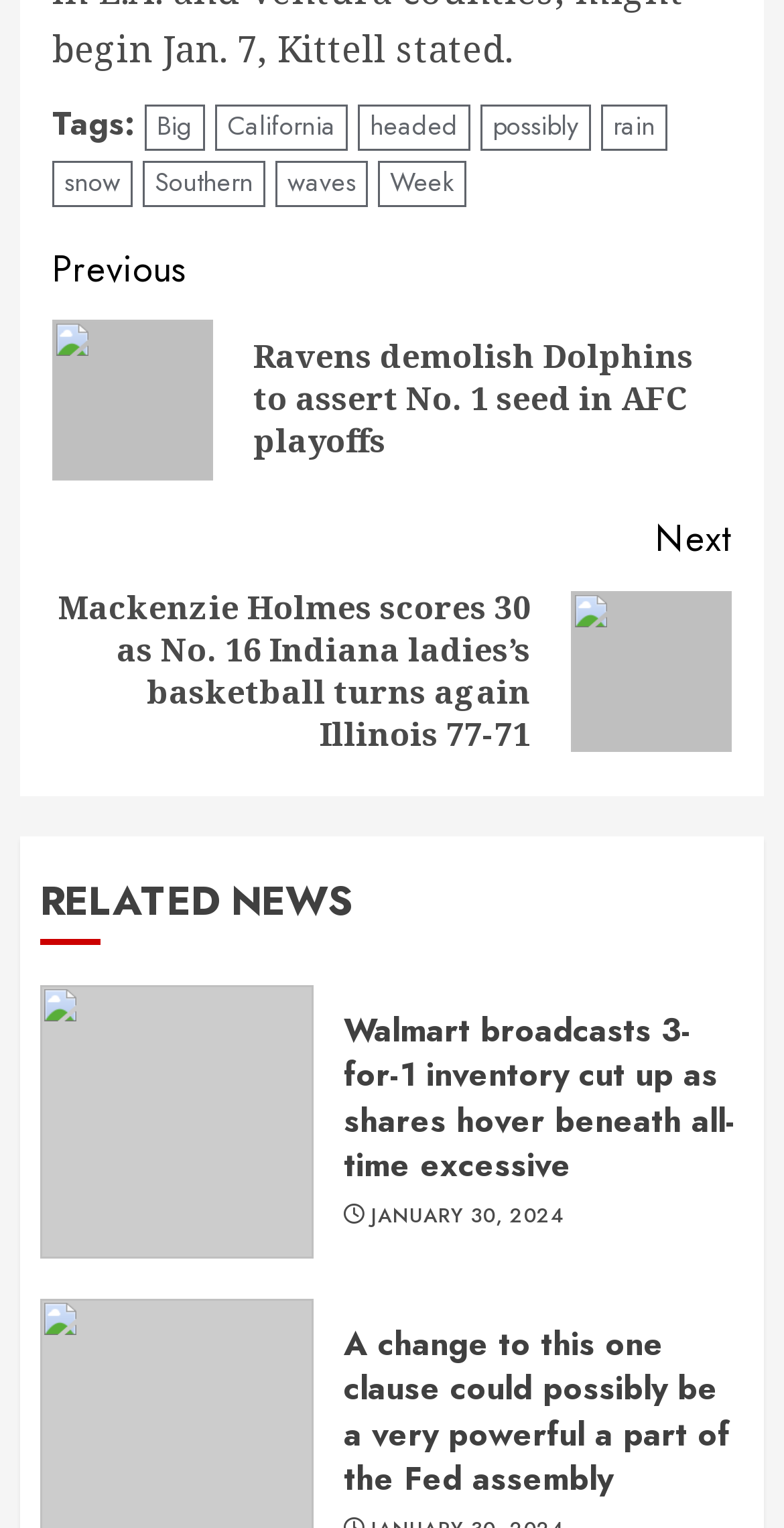What is the last link mentioned in the related news section?
Please provide a single word or phrase answer based on the image.

A change to this one clause could possibly be a very powerful a part of the Fed assembly